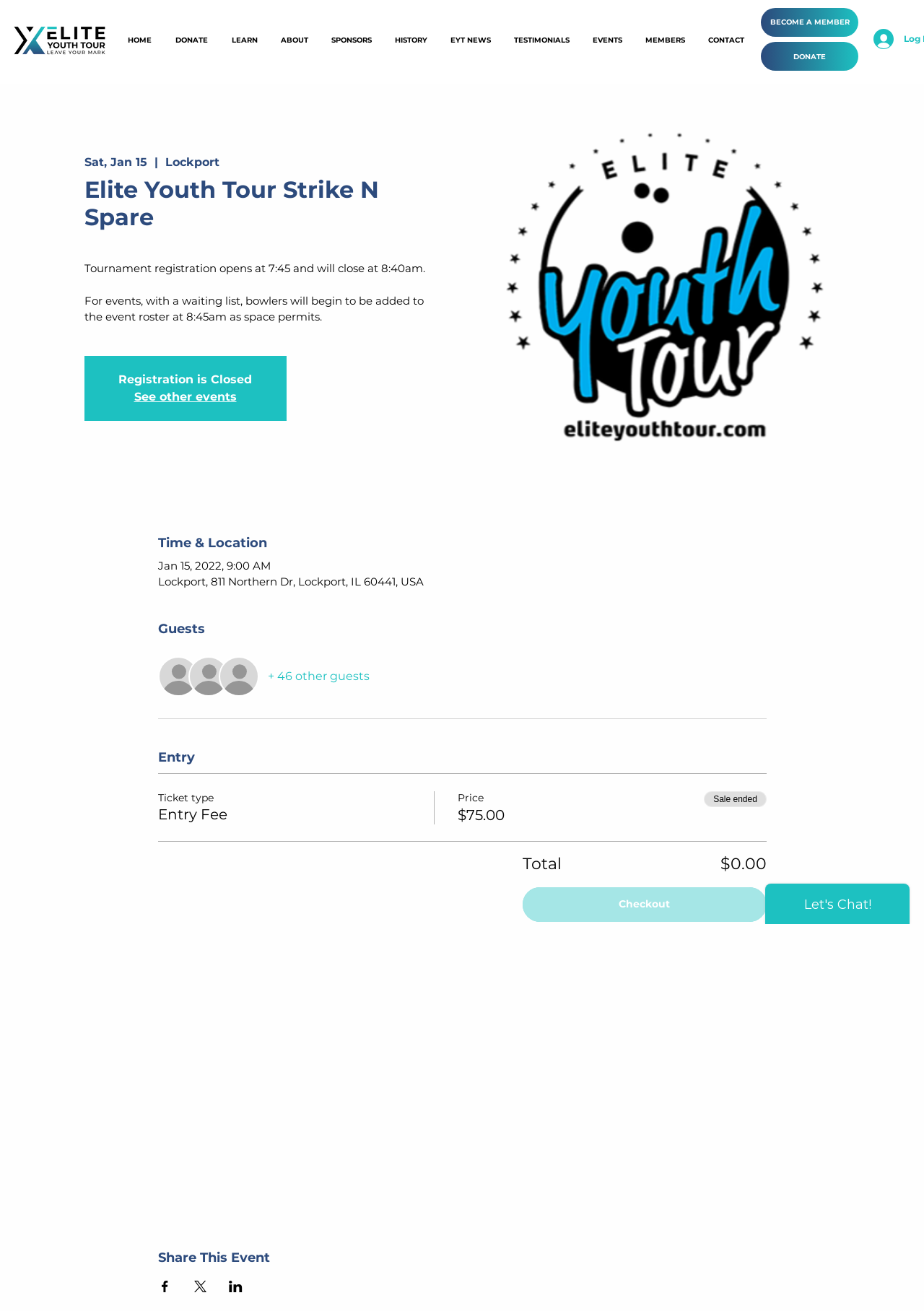From the webpage screenshot, identify the region described by EYT NEWS. Provide the bounding box coordinates as (top-left x, top-left y, bottom-right x, bottom-right y), with each value being a floating point number between 0 and 1.

[0.475, 0.023, 0.543, 0.039]